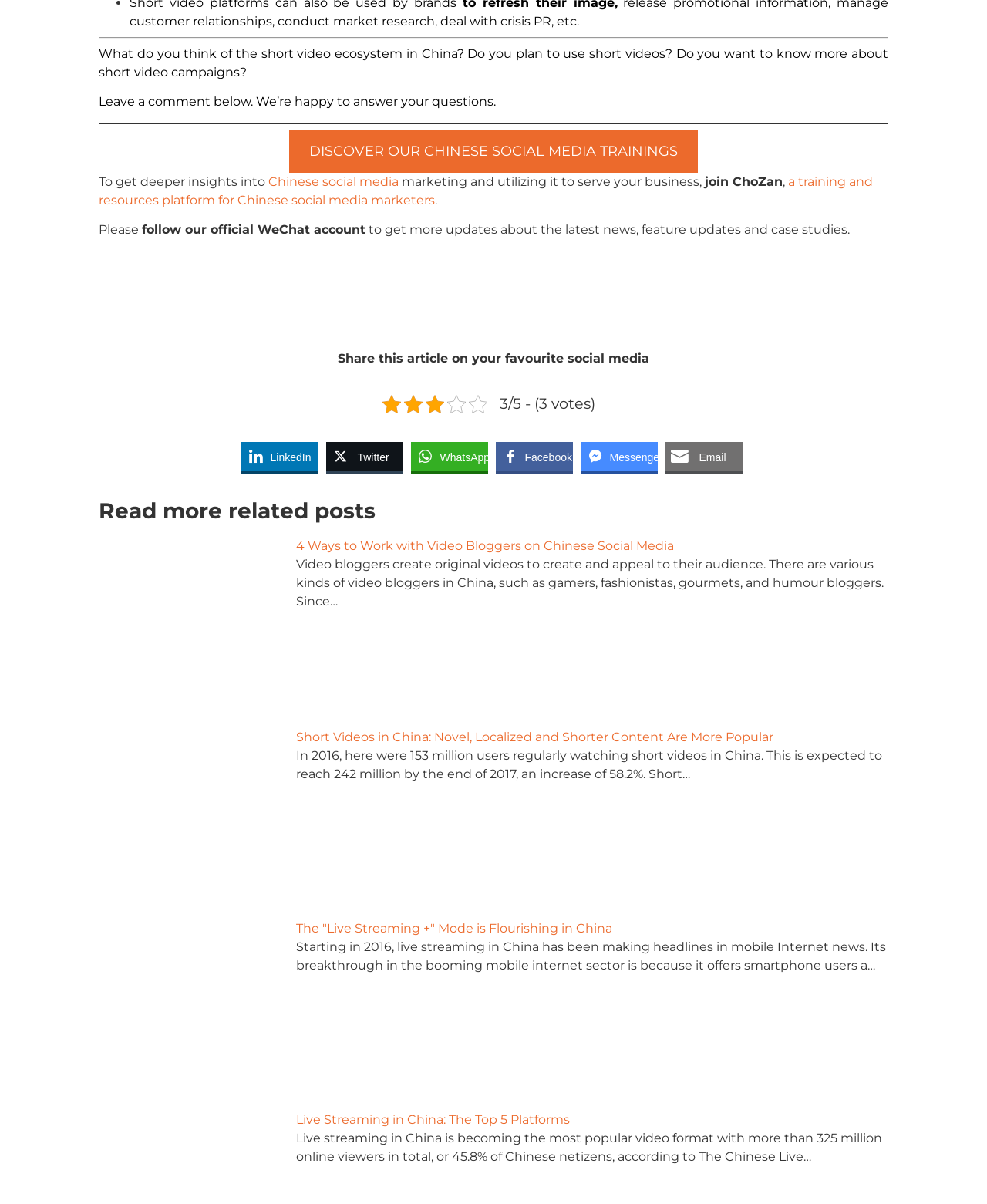Please predict the bounding box coordinates (top-left x, top-left y, bottom-right x, bottom-right y) for the UI element in the screenshot that fits the description: Chinese social media

[0.272, 0.145, 0.404, 0.157]